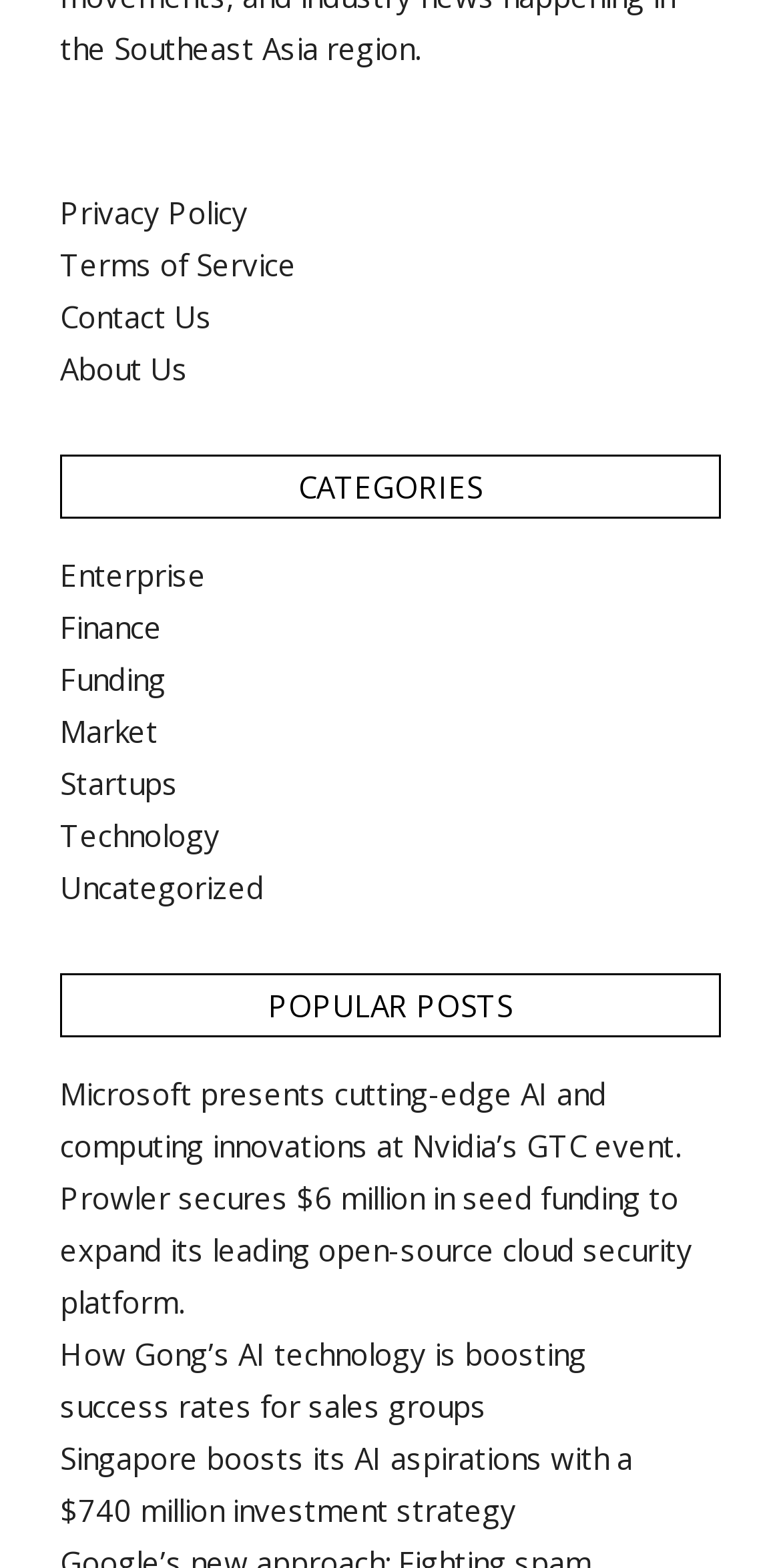From the webpage screenshot, predict the bounding box of the UI element that matches this description: "About Us".

[0.077, 0.222, 0.241, 0.247]